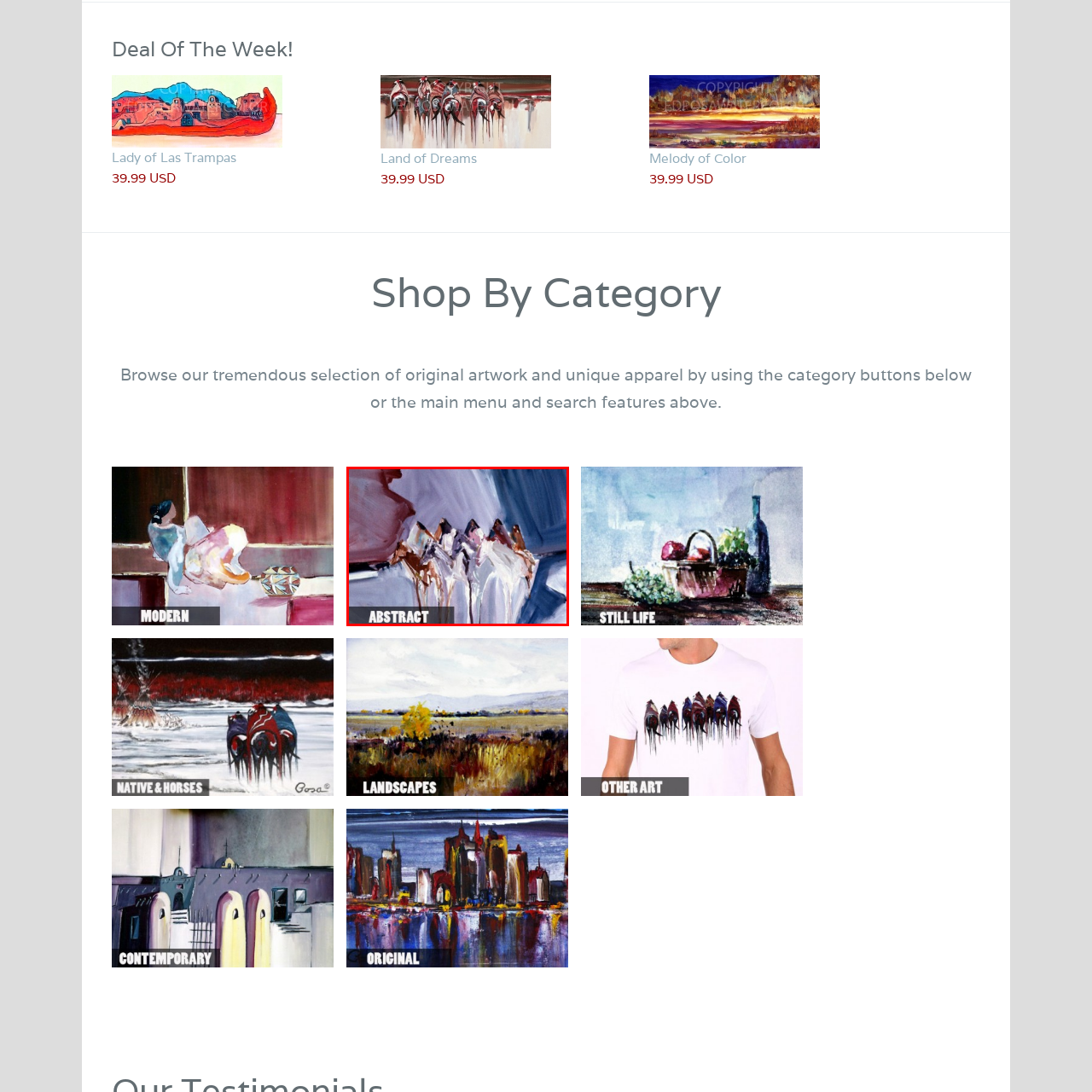What is the purpose of this curated selection?
Look closely at the image inside the red bounding box and answer the question with as much detail as possible.

The caption states that this piece is part of a curated selection designed to highlight the beauty and individuality of modern artistic expressions, implying that the purpose of this selection is to showcase contemporary art.